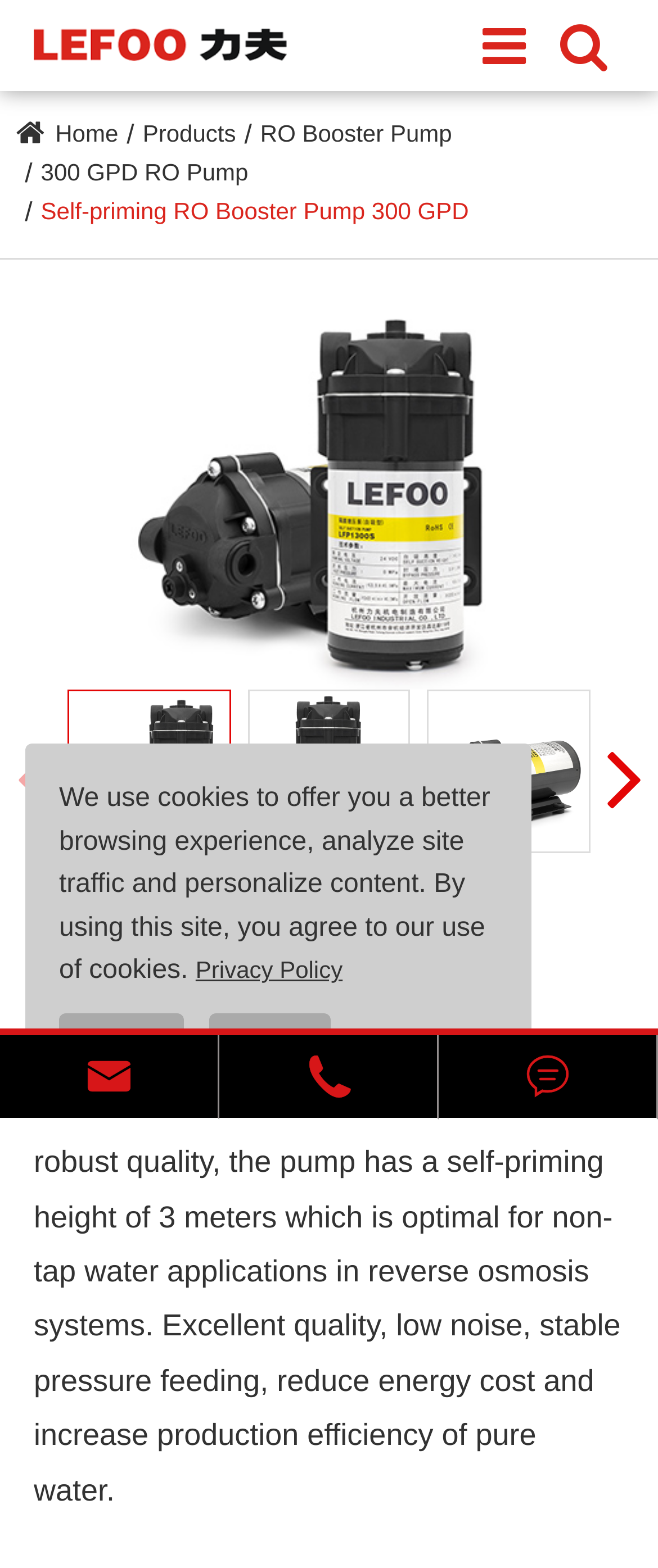Answer with a single word or phrase: 
What is the benefit of the Self-priming RO booster pump?

Low cost and robust quality